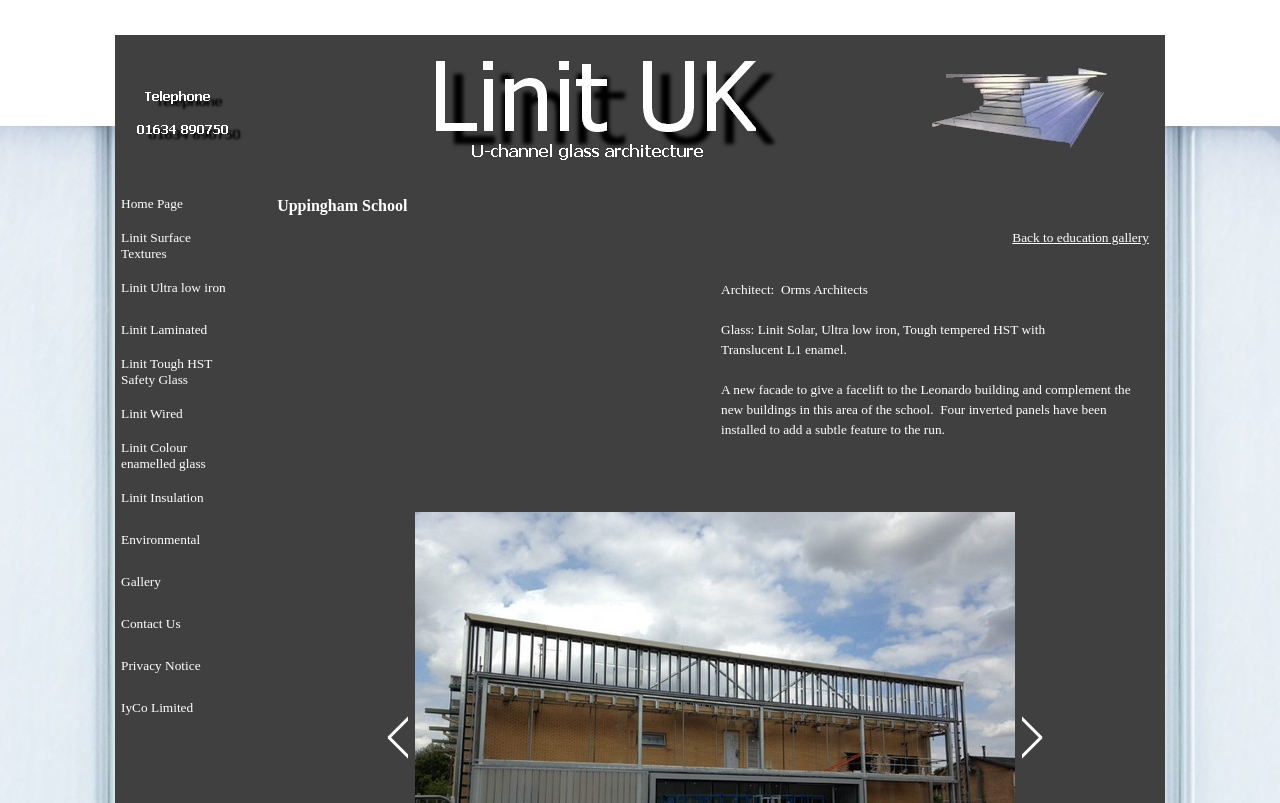Please answer the following question using a single word or phrase: 
What is the name of the school?

Uppingham School